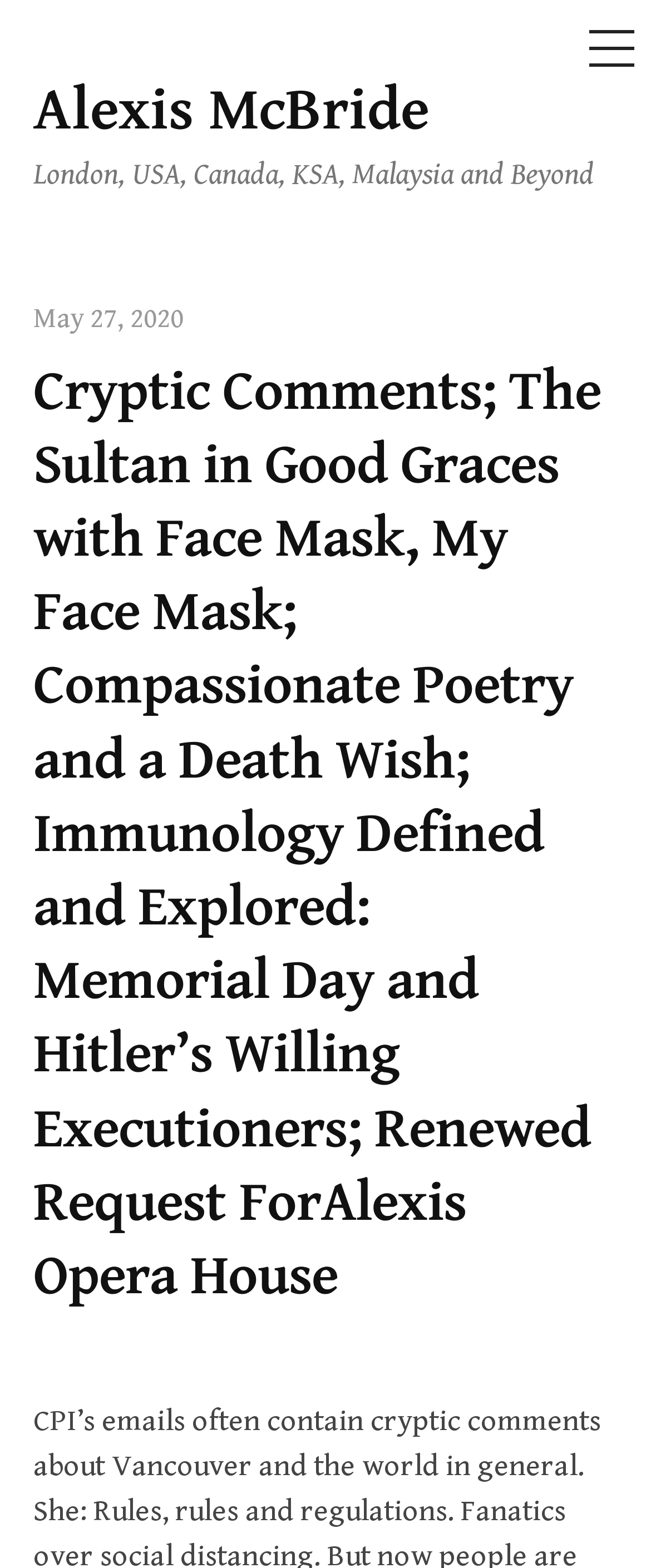What is the main title displayed on this webpage?

Cryptic Comments; The Sultan in Good Graces with Face Mask, My Face Mask; Compassionate Poetry and a Death Wish; Immunology Defined and Explored: Memorial Day and Hitler’s Willing Executioners; Renewed Request ForAlexis Opera House